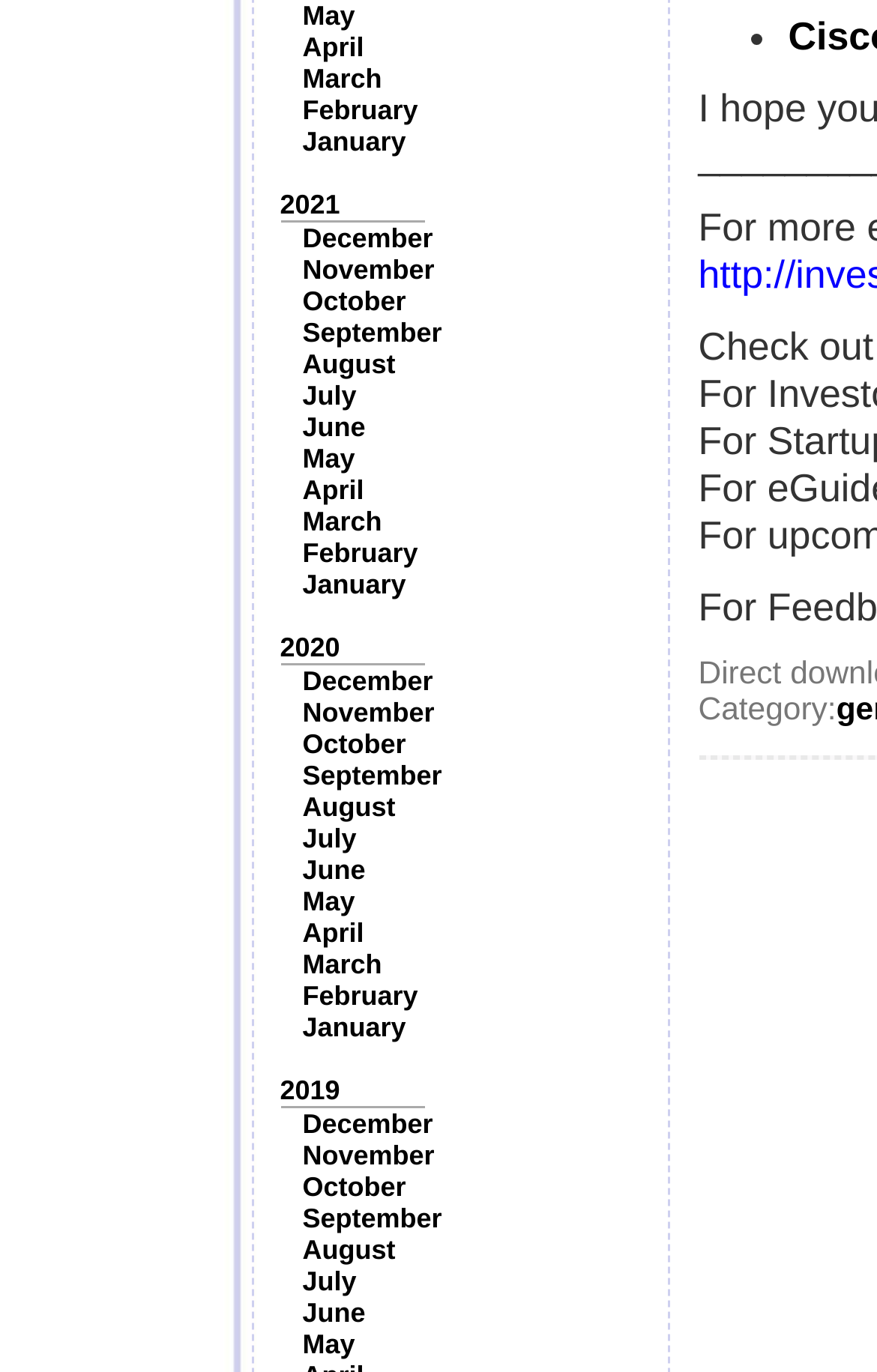Please identify the bounding box coordinates of the element's region that I should click in order to complete the following instruction: "Click on Category". The bounding box coordinates consist of four float numbers between 0 and 1, i.e., [left, top, right, bottom].

[0.796, 0.505, 0.954, 0.531]